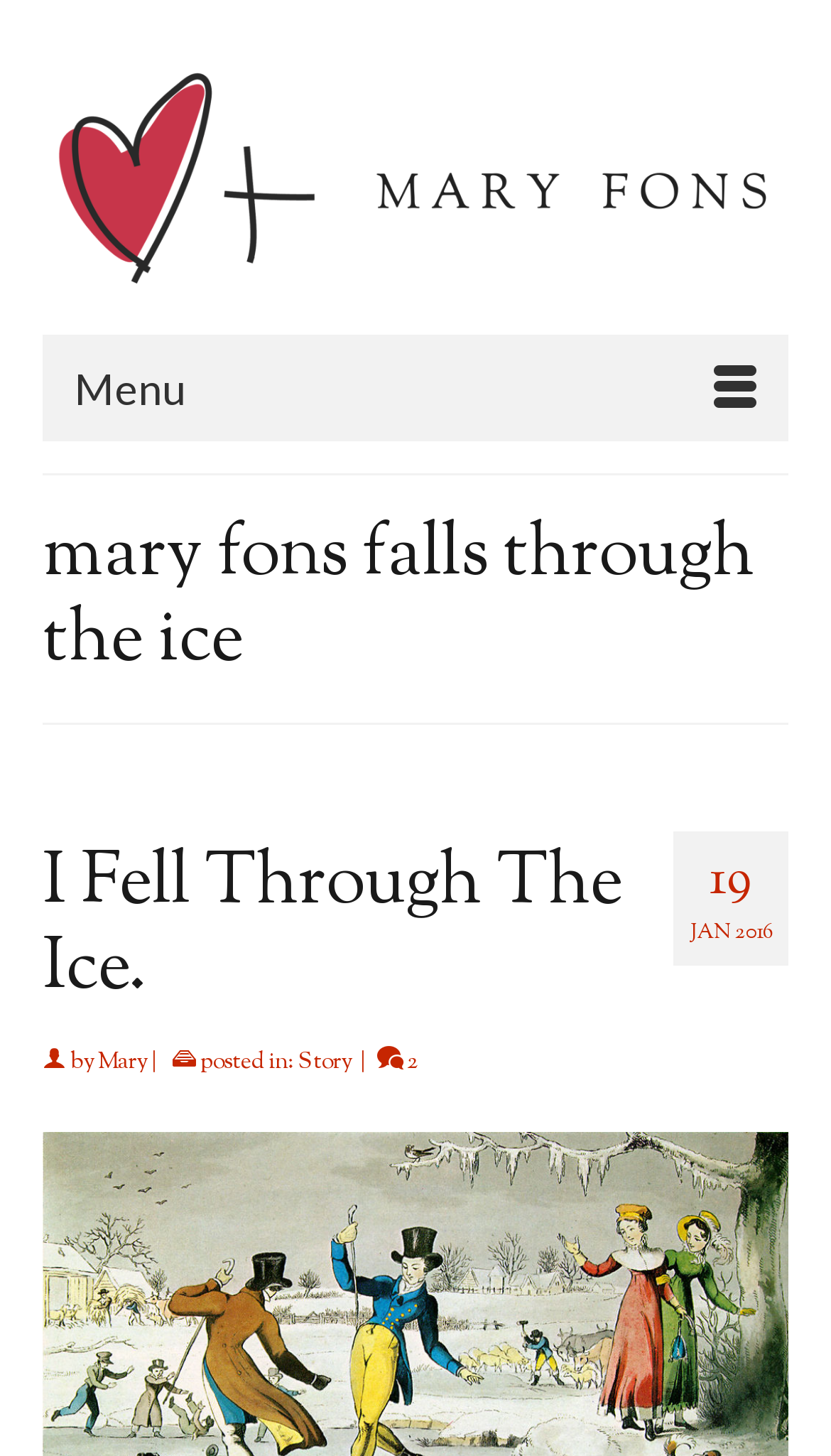Give a detailed account of the webpage's layout and content.

The webpage is an archive page for articles related to "mary fons falls through the ice" on the Mary Fons website. At the top left, there is a link to the main Mary Fons page. Next to it, there is a menu button. 

Below the menu button, there is a heading that reads "mary fons falls through the ice" with a date "19 JAN 2016" written in a smaller font to the right. 

Under the heading, there is a section that appears to be a list of articles. The first article is titled "I Fell Through The Ice." and is written by Mary. The title of the article is a link, and below it, there is a line of text that reads "by Mary | posted in: Story | 2". The "Story" and the symbol "\ue151 2" are links.